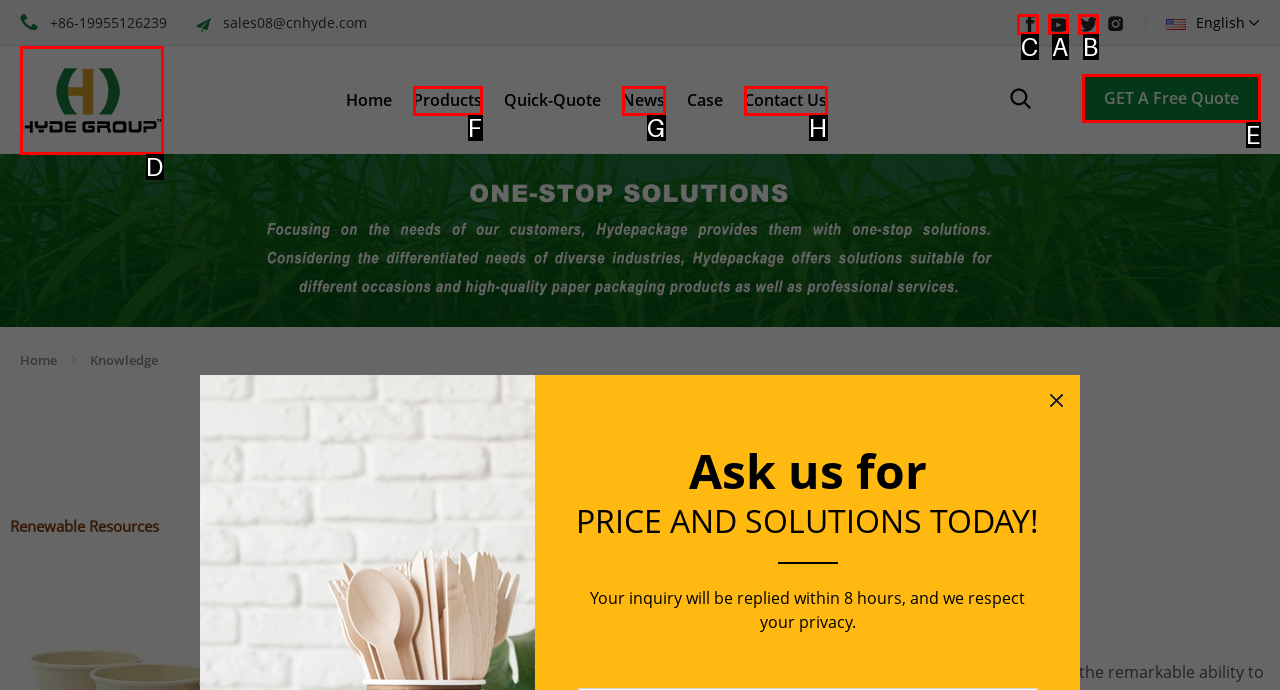Which option should be clicked to execute the task: Follow us on 'Facebook'?
Reply with the letter of the chosen option.

C